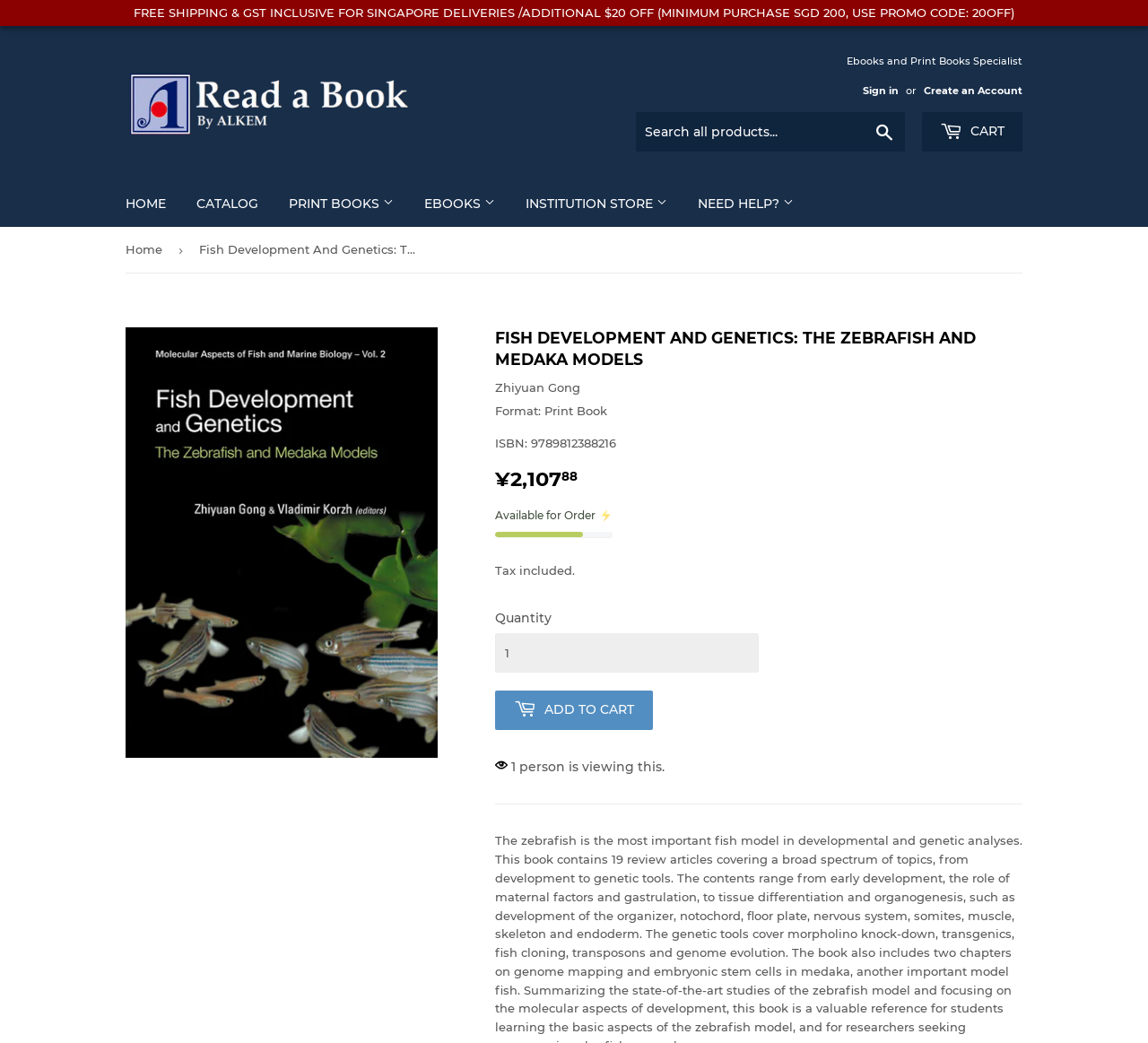Locate the bounding box coordinates of the clickable area to execute the instruction: "Go to the Contact Us page". Provide the coordinates as four float numbers between 0 and 1, represented as [left, top, right, bottom].

None